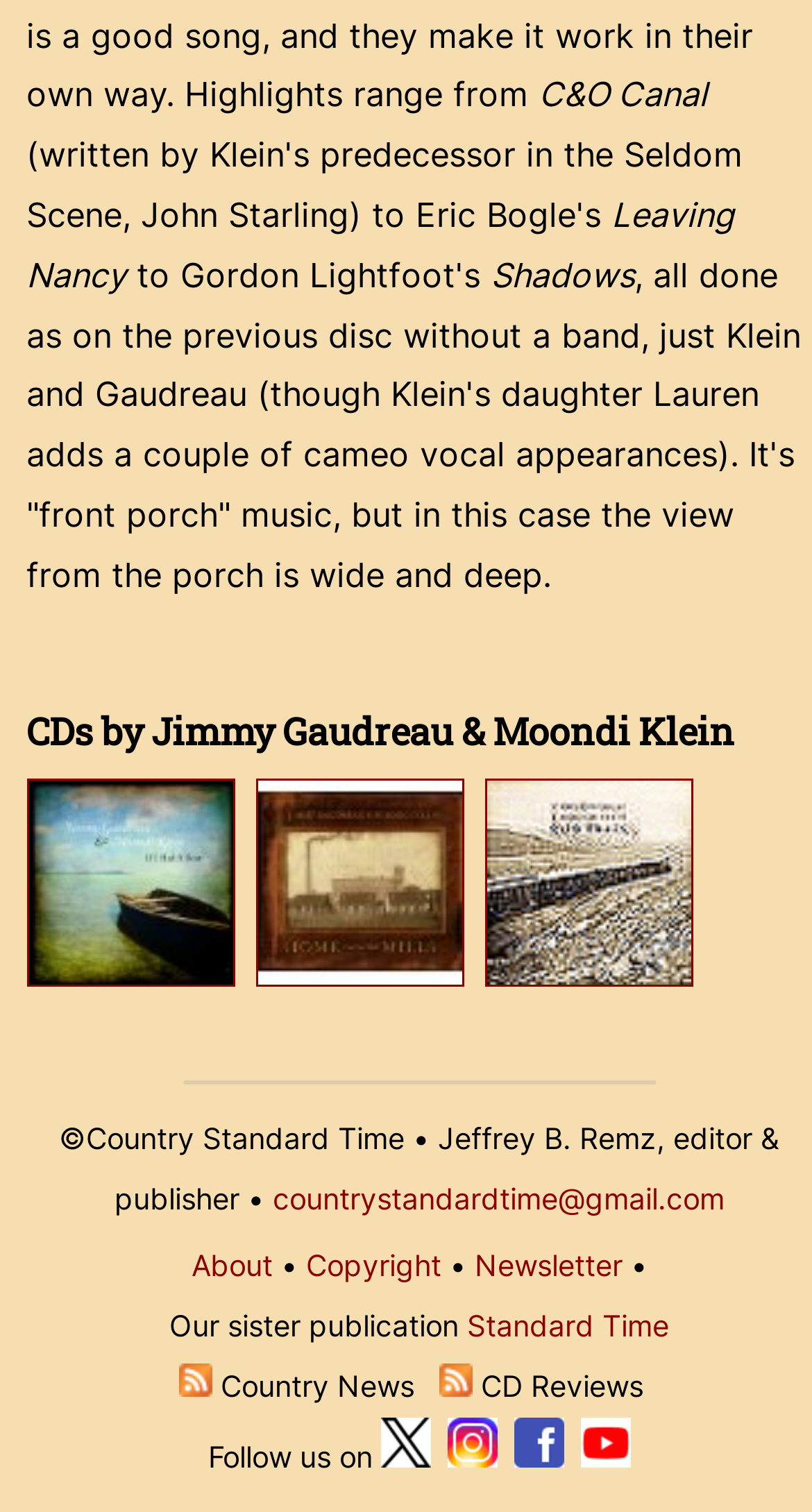Identify the bounding box coordinates for the region to click in order to carry out this instruction: "Subscribe to Country Music News". Provide the coordinates using four float numbers between 0 and 1, formatted as [left, top, right, bottom].

[0.22, 0.905, 0.261, 0.928]